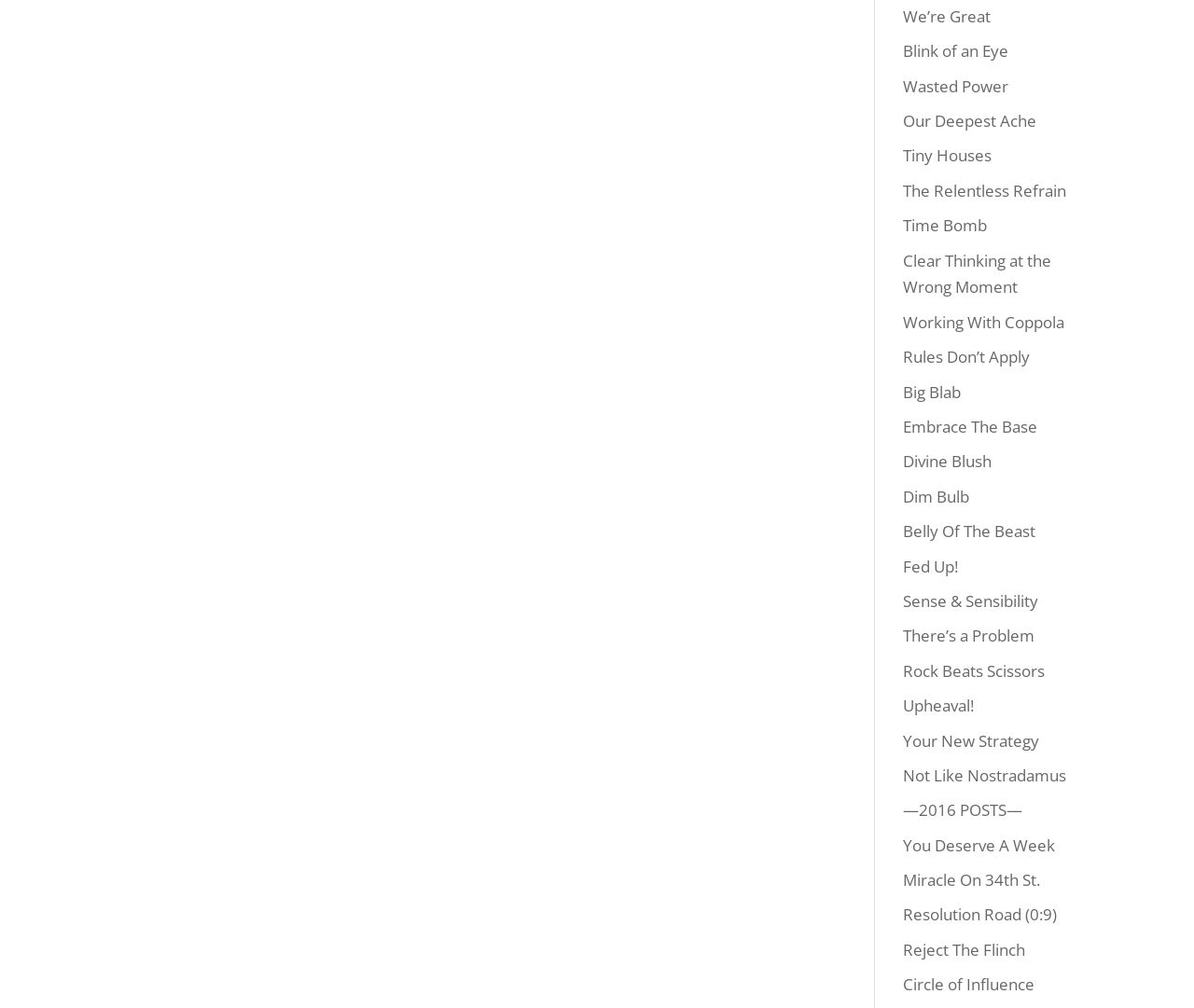Provide the bounding box coordinates of the section that needs to be clicked to accomplish the following instruction: "visit 'Working With Coppola'."

[0.756, 0.309, 0.892, 0.33]